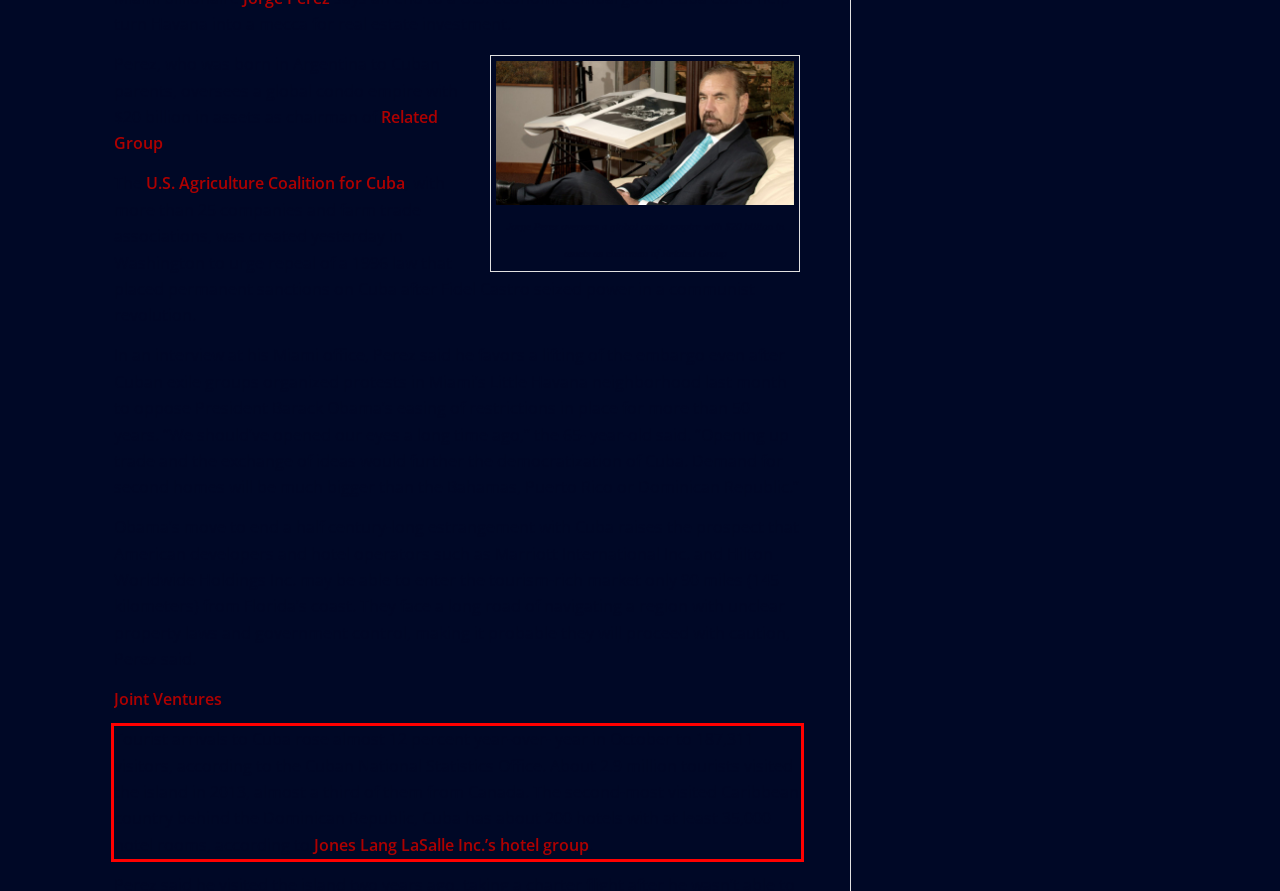Within the provided webpage screenshot, find the red rectangle bounding box and perform OCR to obtain the text content.

Tourist arrivals to Cuba rose almost 12 percent year-over- year in October to 187,311 visitors, according to the Cuban National Statistics Office. About 2.9 million tourists visited the island in 2013, almost a third of them from Canada. The second-most visited Caribbean country behind the Dominican Republic, Cuba has about 200 hotels with at least 35,000 hotel rooms, according to Jones Lang LaSalle Inc.’s hotel group.